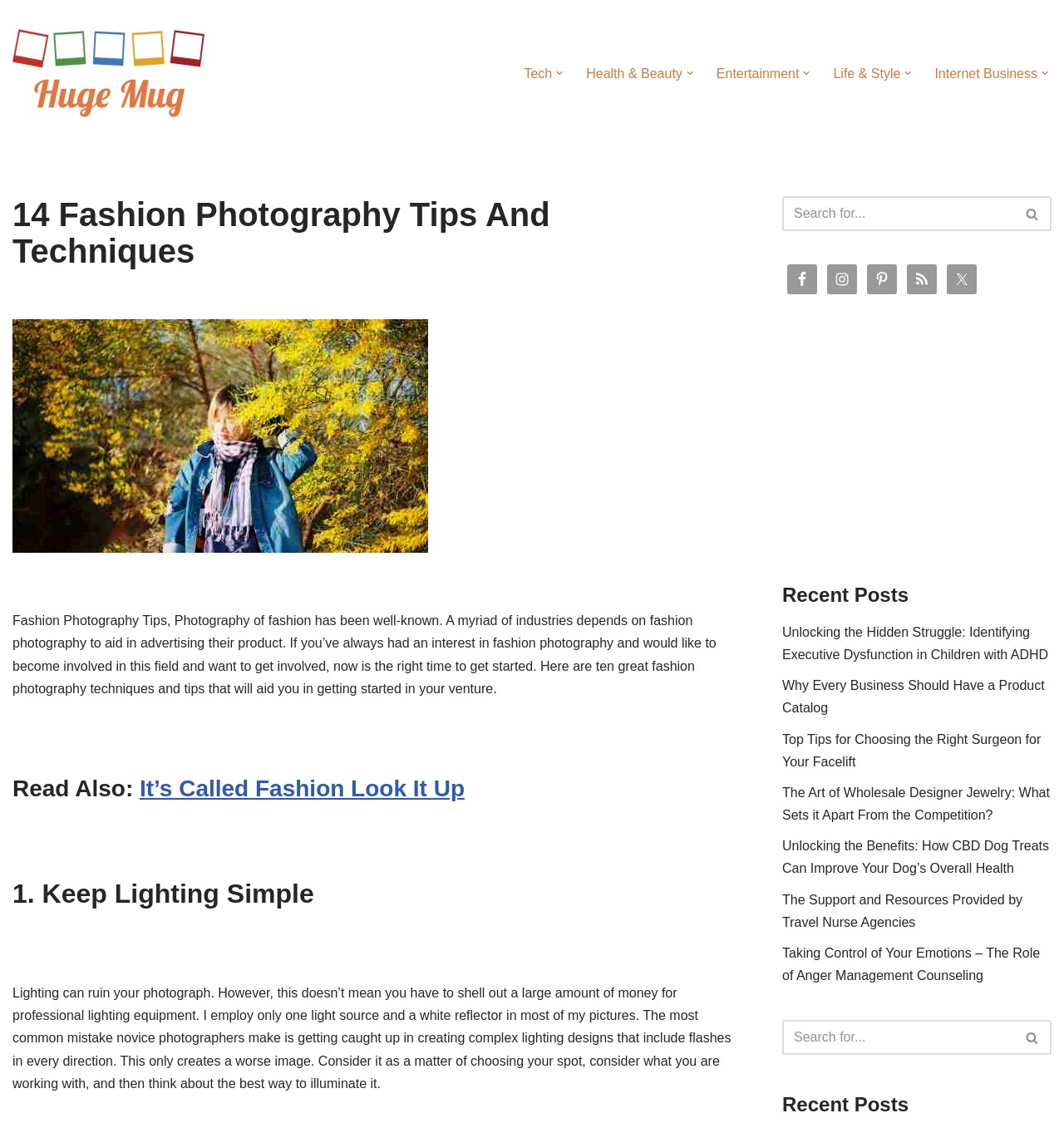How many light sources are recommended for fashion photography?
Analyze the screenshot and provide a detailed answer to the question.

According to the webpage, one light source is recommended for fashion photography, along with a white reflector. This is mentioned in the section '1. Keep Lighting Simple', which advises against using complex lighting designs.